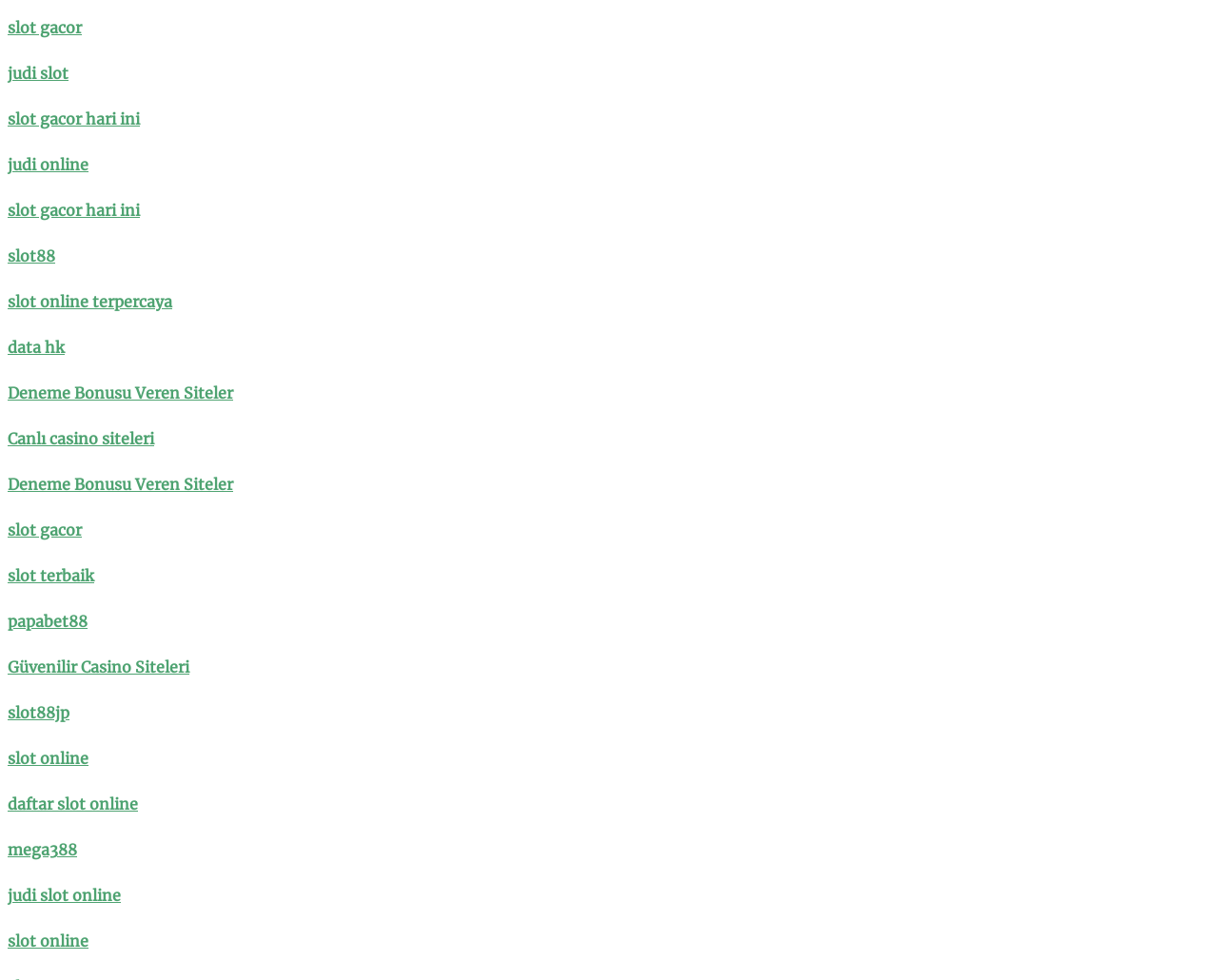Are there any duplicate links on the webpage?
From the screenshot, provide a brief answer in one word or phrase.

Yes